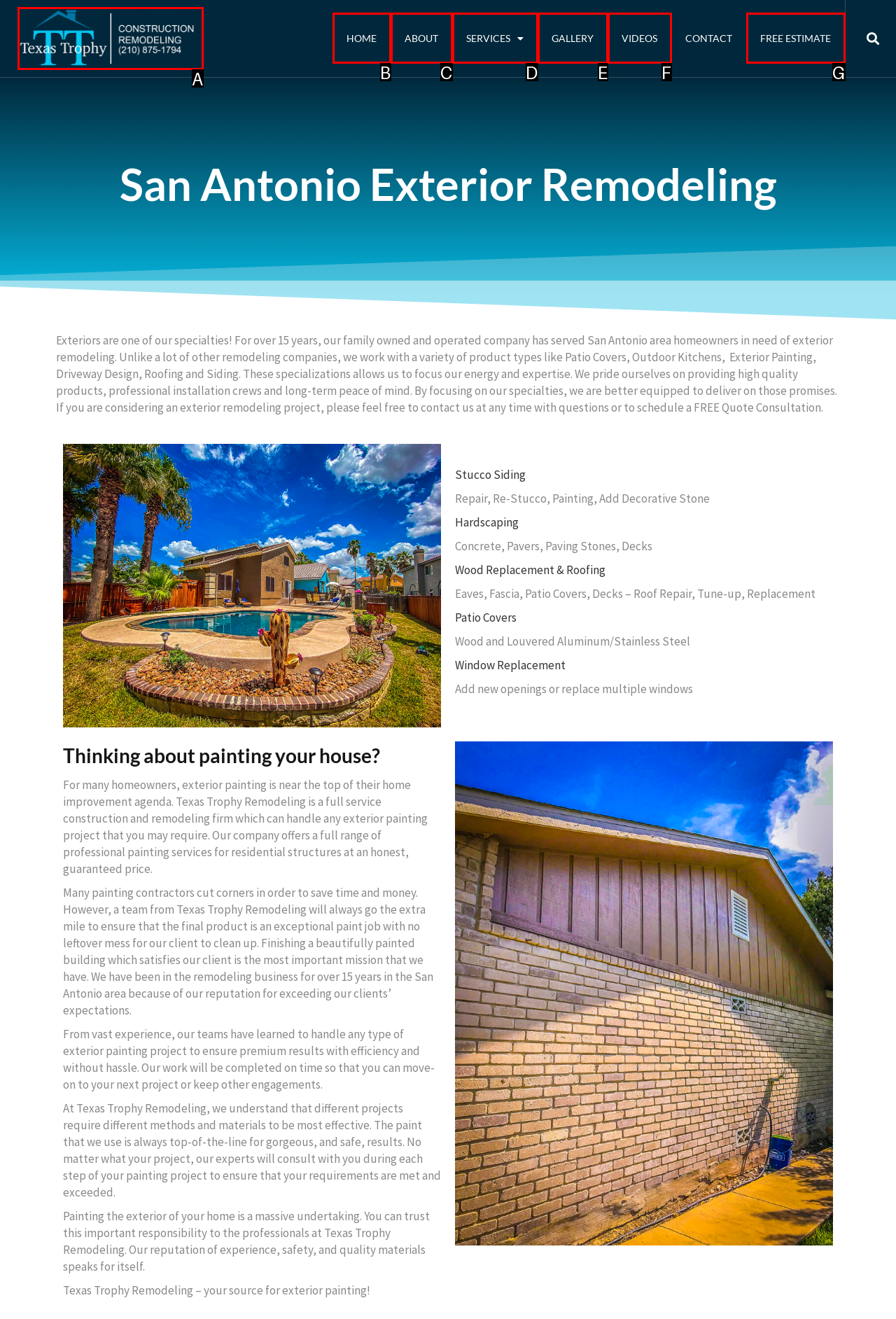Find the HTML element that corresponds to the description: Rare / Out of Print. Indicate your selection by the letter of the appropriate option.

None